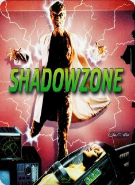What is the figure in the lab coat surrounded by? Look at the image and give a one-word or short phrase answer.

Electrifying backdrop